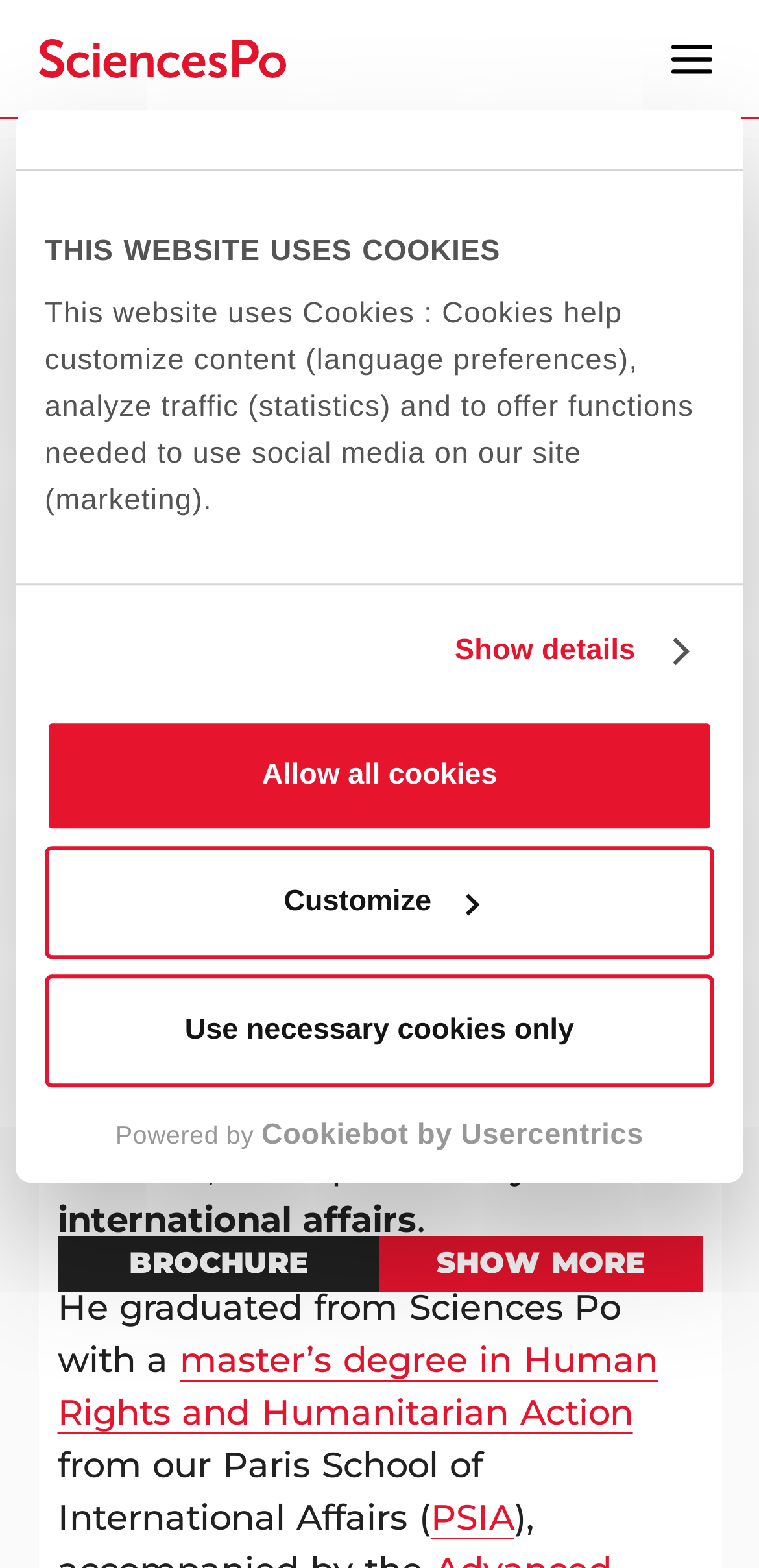What is the name of the graduate featured on this webpage?
Relying on the image, give a concise answer in one word or a brief phrase.

Mickael Raggi